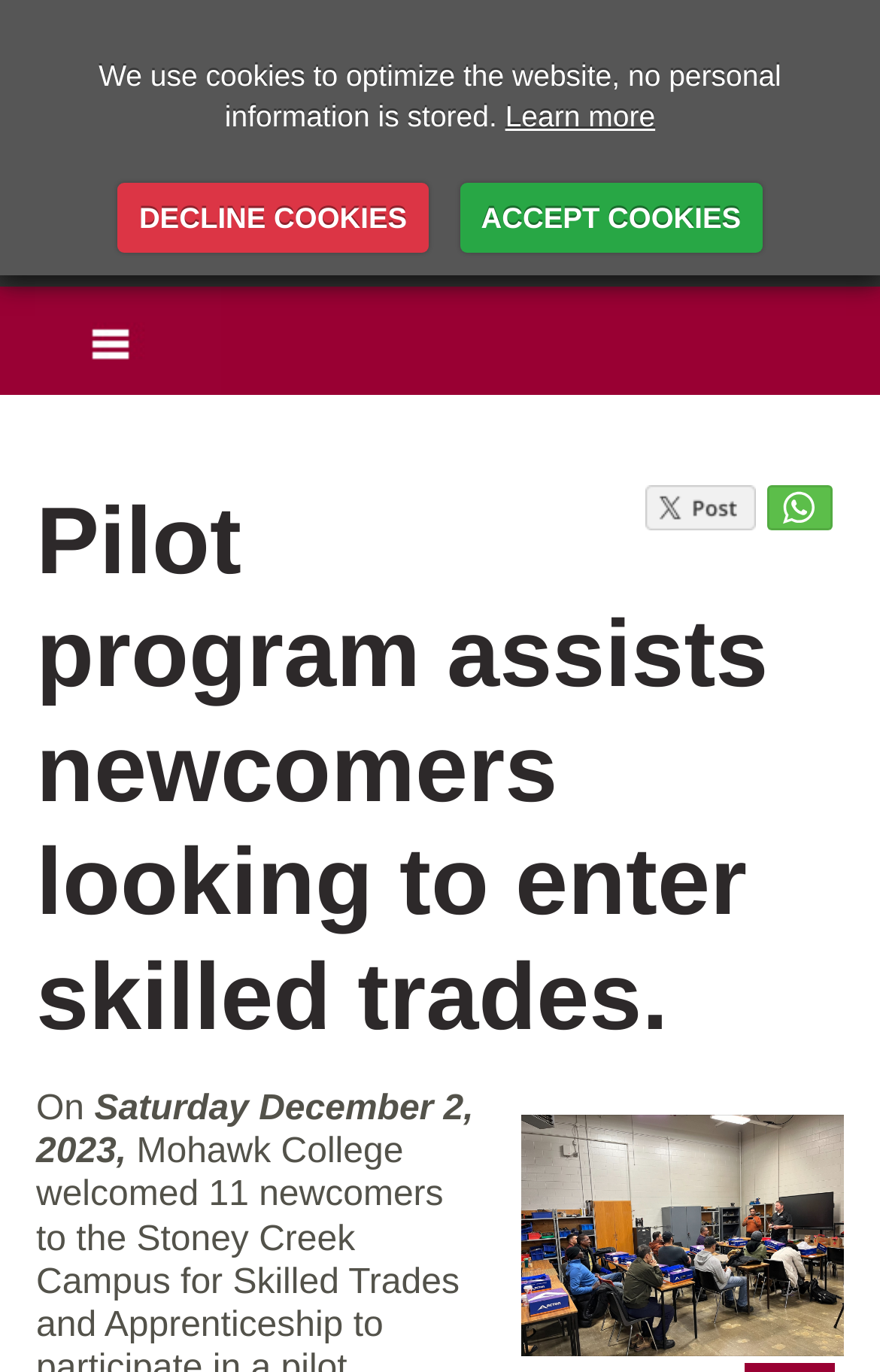What is the purpose of the social share buttons?
Please provide a single word or phrase based on the screenshot.

To share content